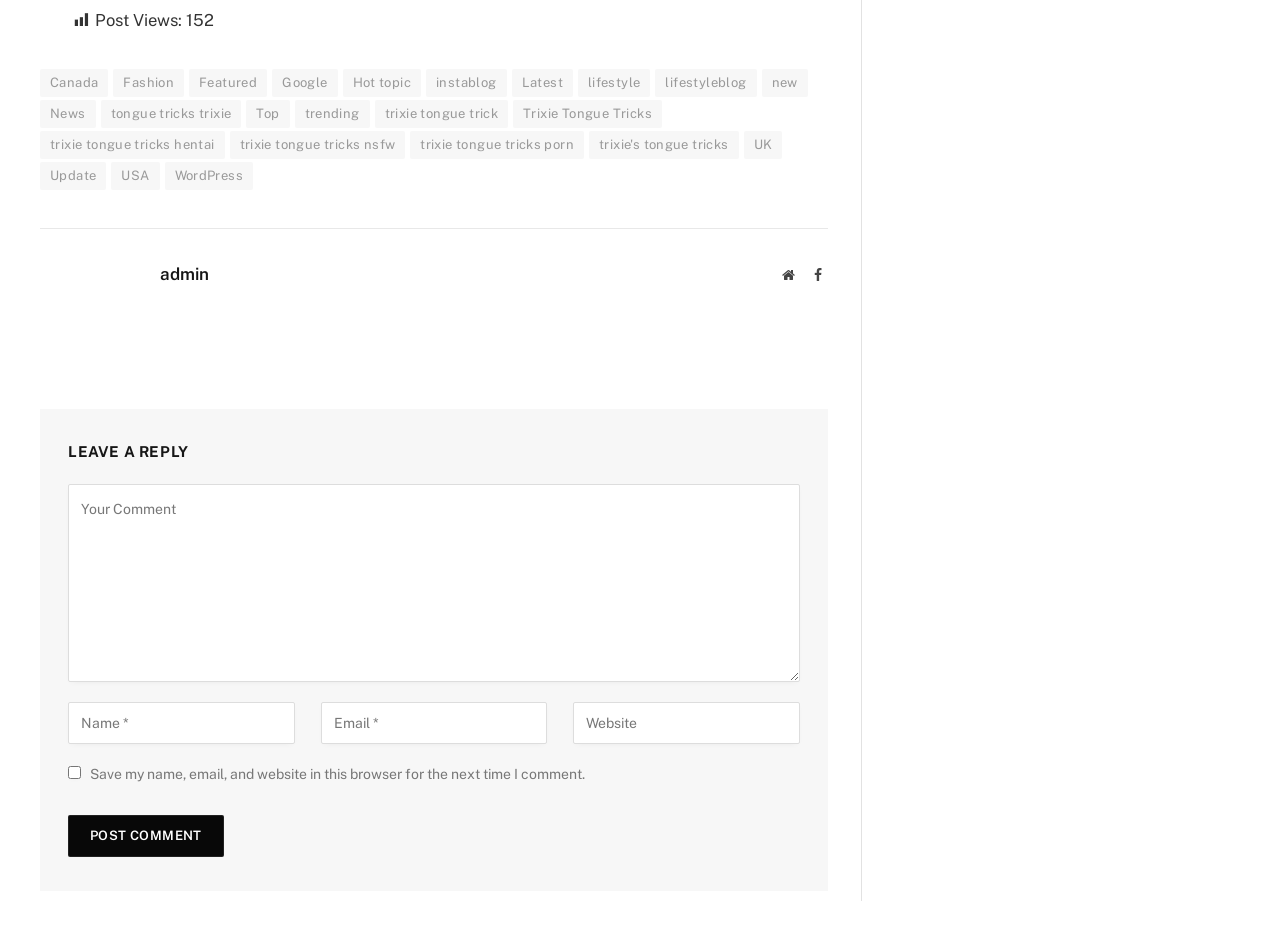Please reply with a single word or brief phrase to the question: 
What is the function of the checkbox at the bottom of the webpage?

To save user information